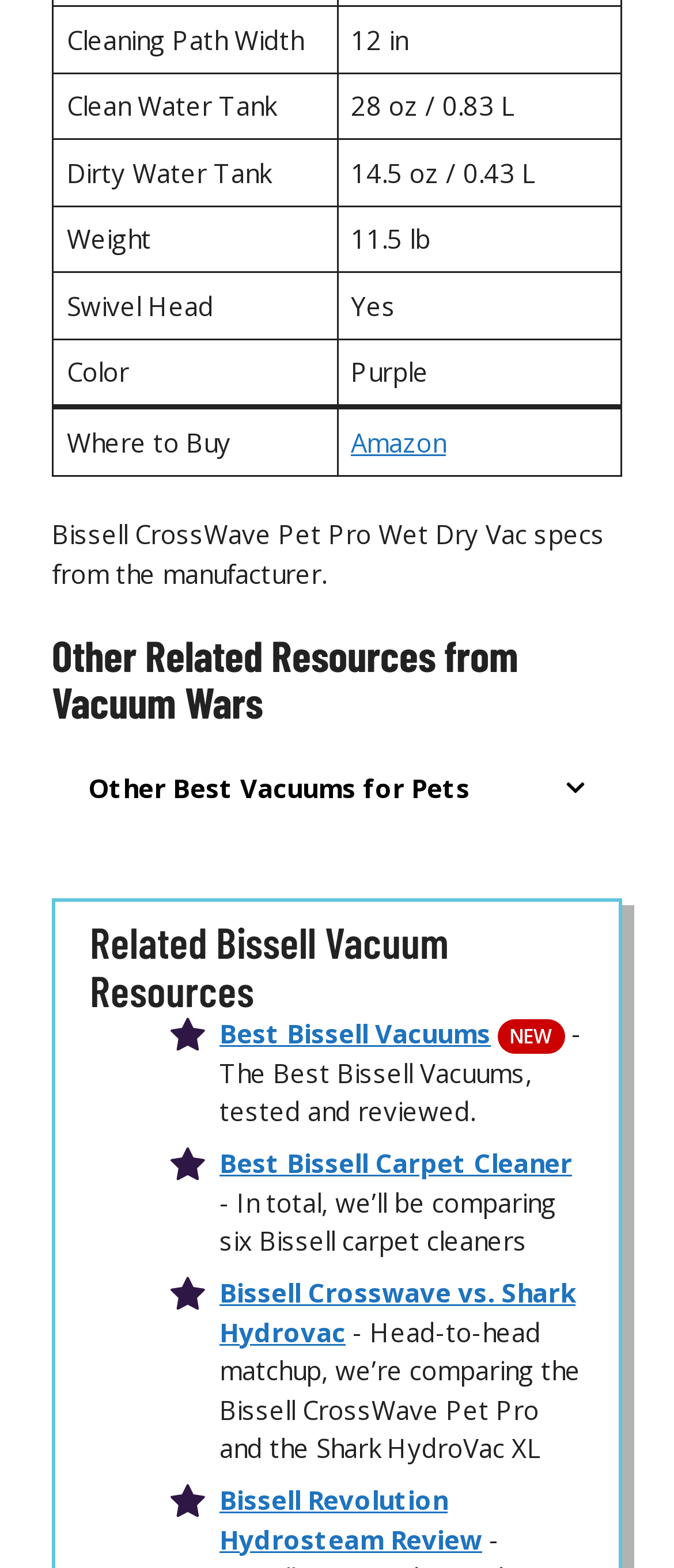Please identify the bounding box coordinates of the area that needs to be clicked to follow this instruction: "Click the 'Amazon' link".

[0.521, 0.271, 0.662, 0.293]